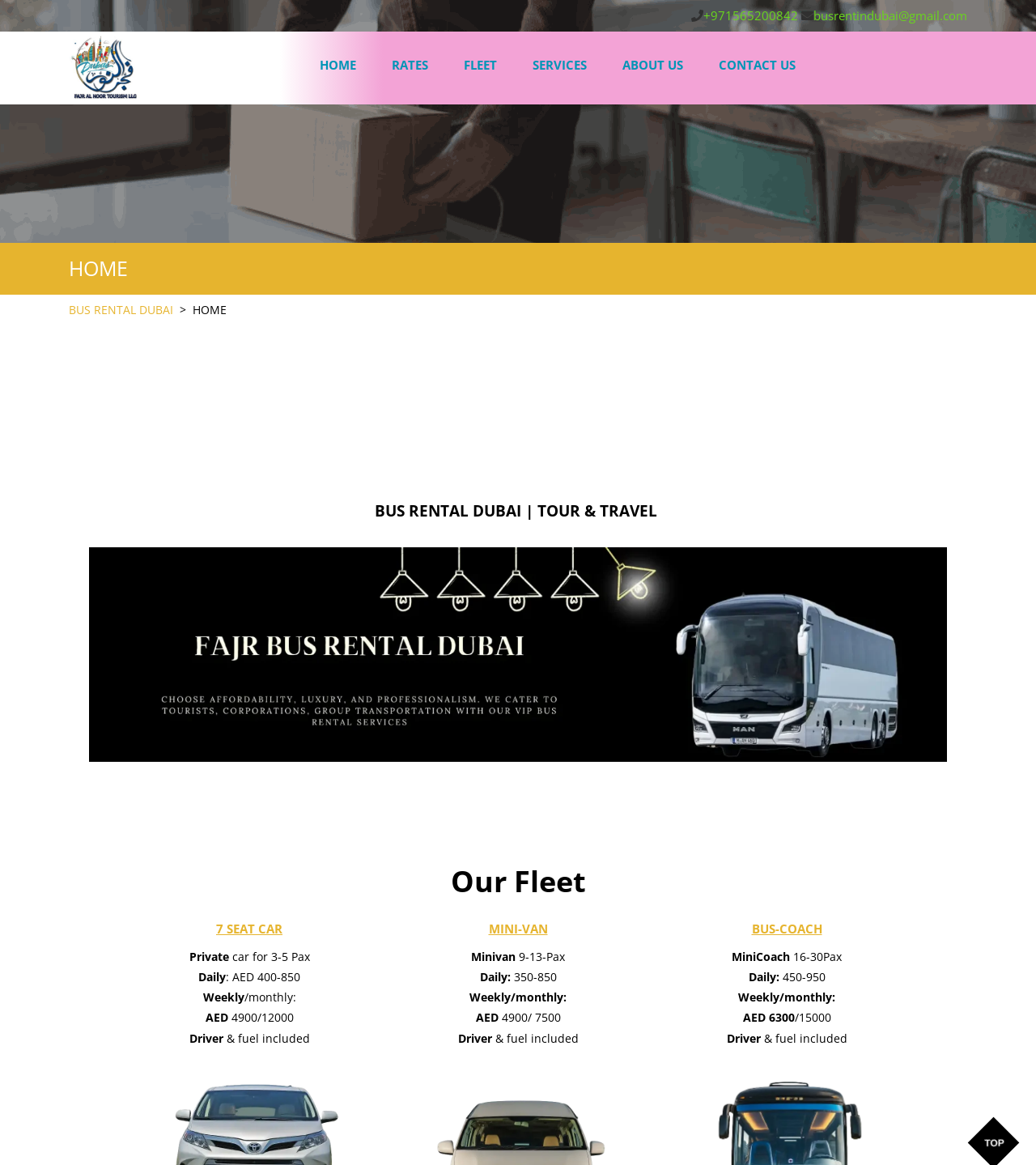Please answer the following question using a single word or phrase: 
What is the weekly/monthly rate for a bus-coach?

AED 6300/15000